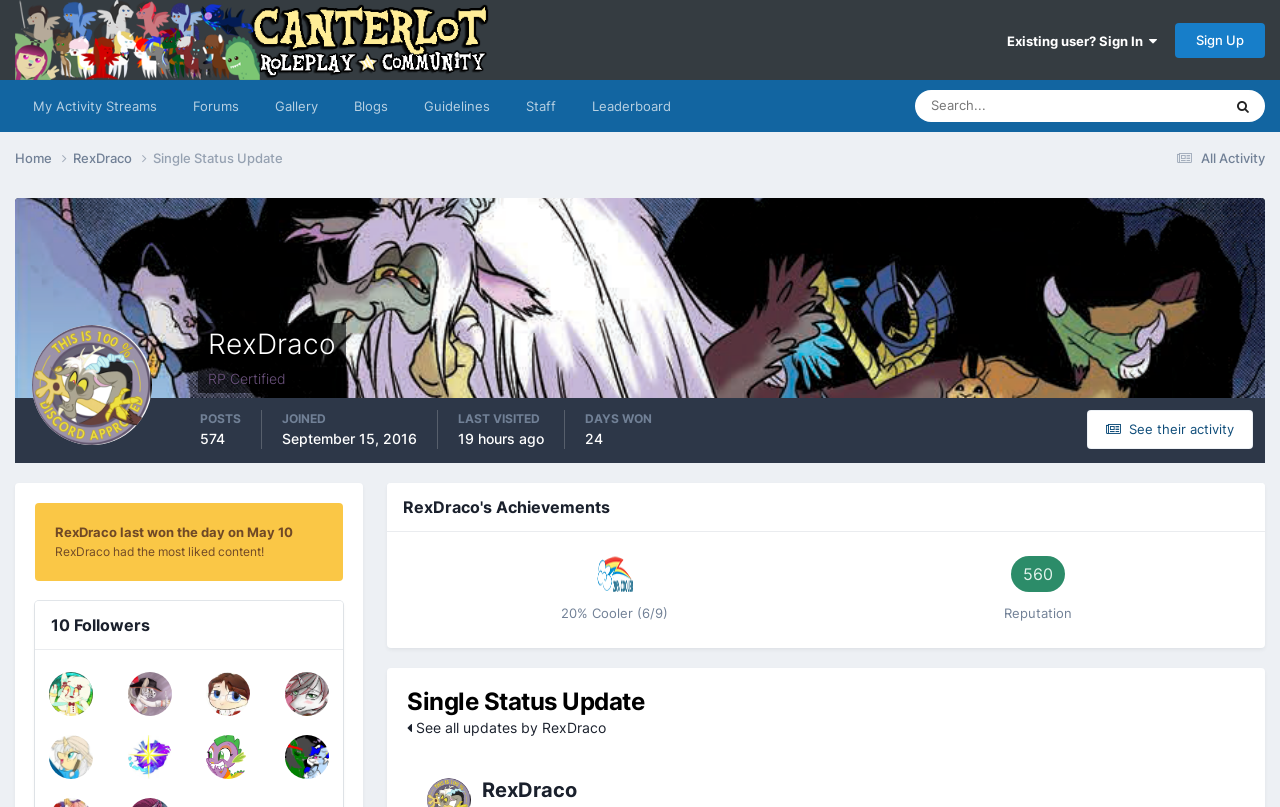Locate the bounding box coordinates of the region to be clicked to comply with the following instruction: "Sign Up". The coordinates must be four float numbers between 0 and 1, in the form [left, top, right, bottom].

[0.918, 0.028, 0.988, 0.071]